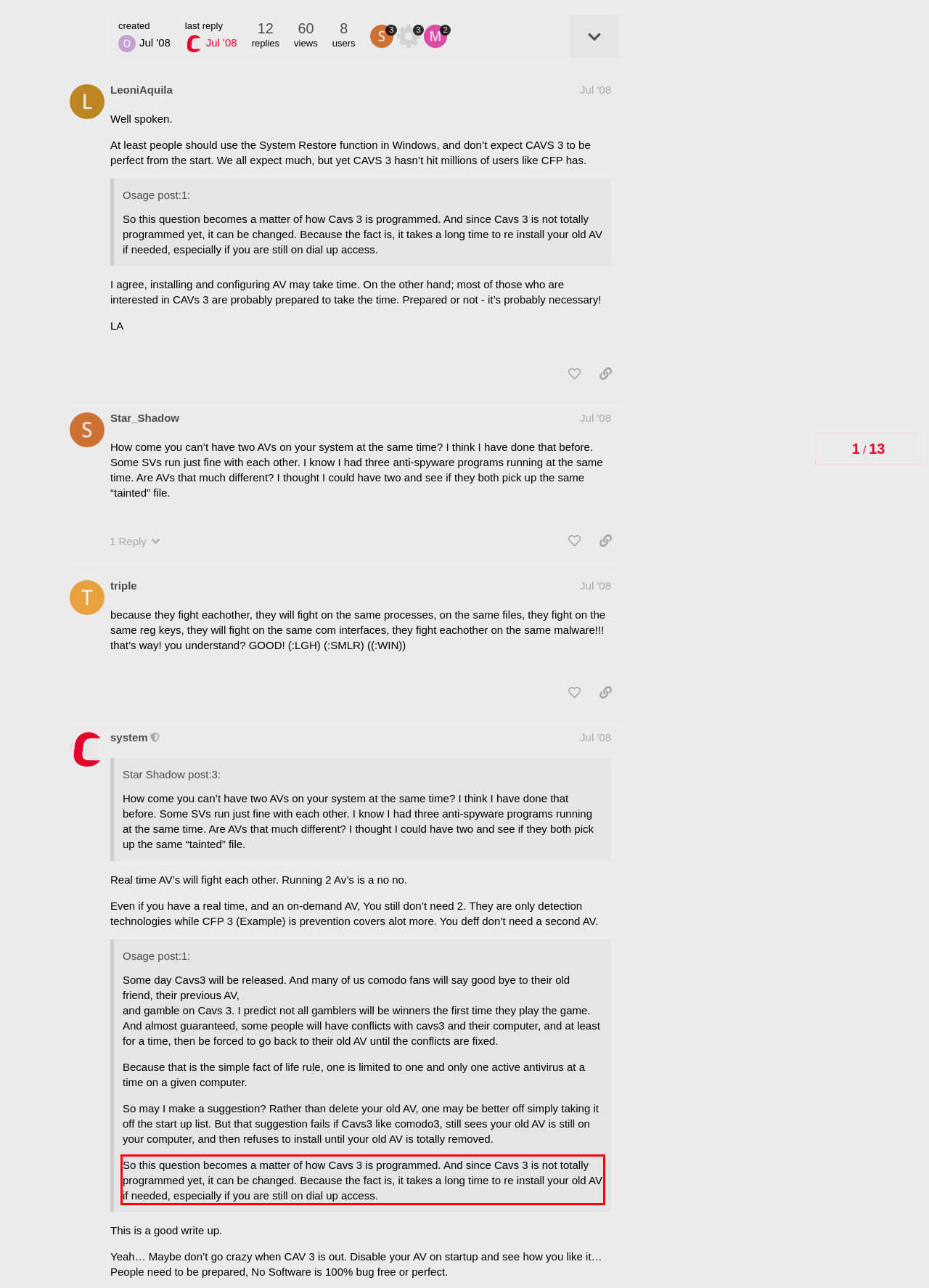You are given a screenshot of a webpage with a UI element highlighted by a red bounding box. Please perform OCR on the text content within this red bounding box.

So this question becomes a matter of how Cavs 3 is programmed. And since Cavs 3 is not totally programmed yet, it can be changed. Because the fact is, it takes a long time to re install your old AV if needed, especially if you are still on dial up access.